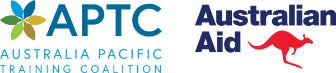Generate a comprehensive description of the image.

This image displays the logos of the Australia Pacific Training Coalition (APTC) and Australian Aid, symbolizing their collaboration in promoting educational and training opportunities. The APTC logo features a colorful, stylized flower design with the acronym "APTC" prominently displayed in a bold blue font, representing their commitment to skill development in the Pacific region. Adjacent to it is the Australian Aid logo, which includes the words "Australian Aid" alongside a graphic depiction of a kangaroo, rendered in red. This partnership aims to enhance the skills and capabilities of individuals in small businesses, particularly empowering women through targeted training programs.